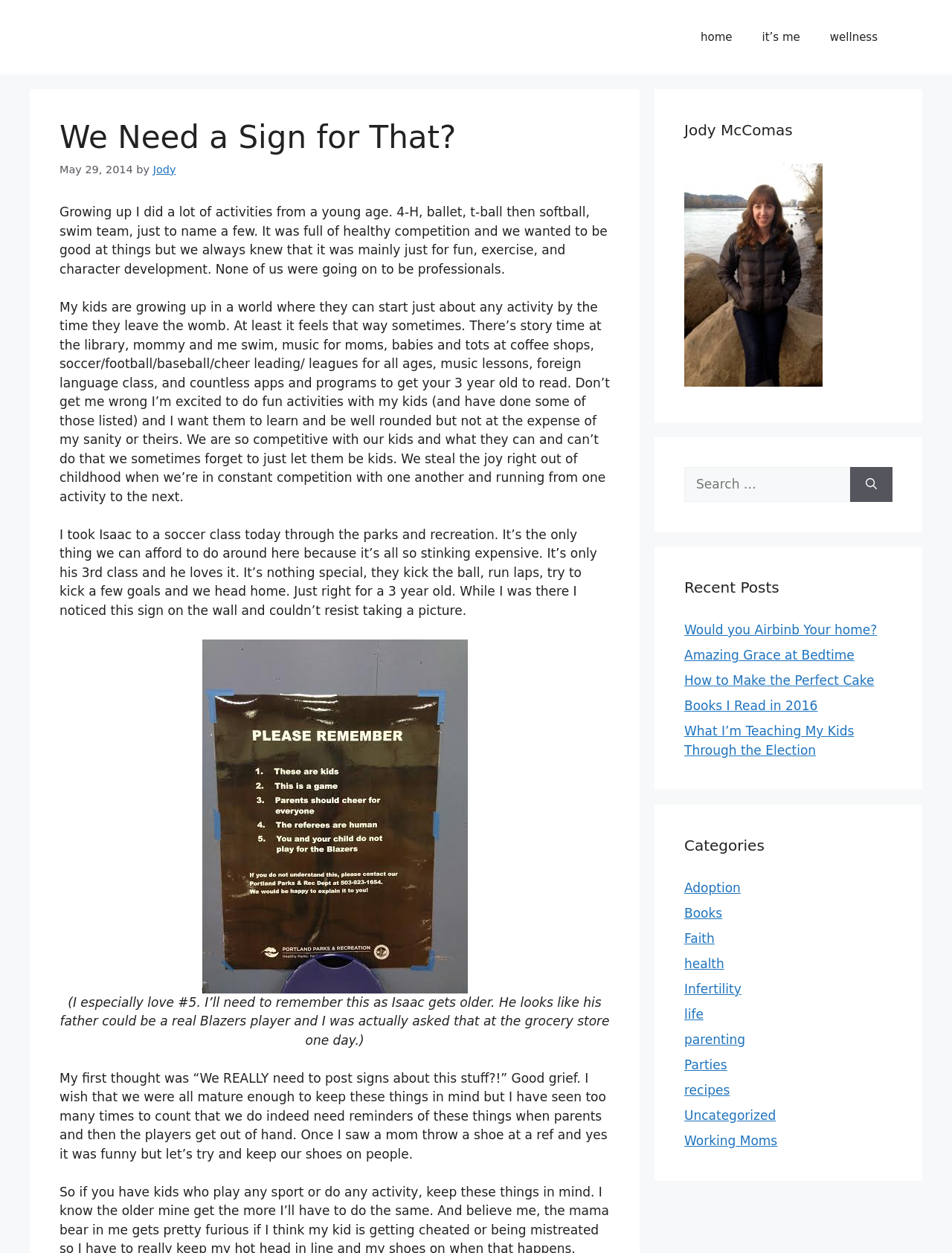Can you specify the bounding box coordinates of the area that needs to be clicked to fulfill the following instruction: "contact us"?

None